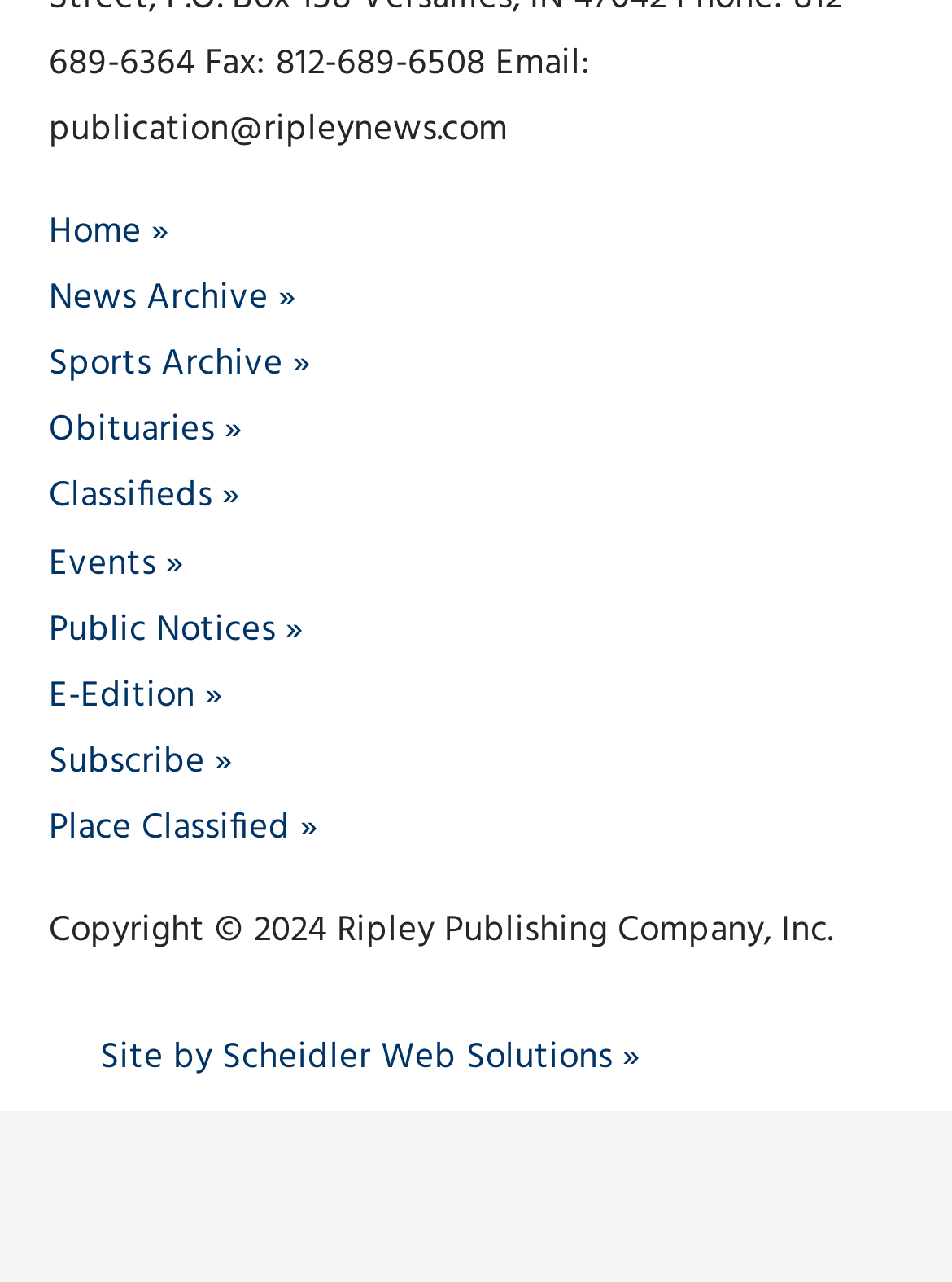How many navigation menus are there?
Can you offer a detailed and complete answer to this question?

I counted the number of navigation elements with the text 'Menu' and found two of them, one with links to 'Home', 'News Archive', etc. and another with links to 'Events', 'Public Notices', etc.